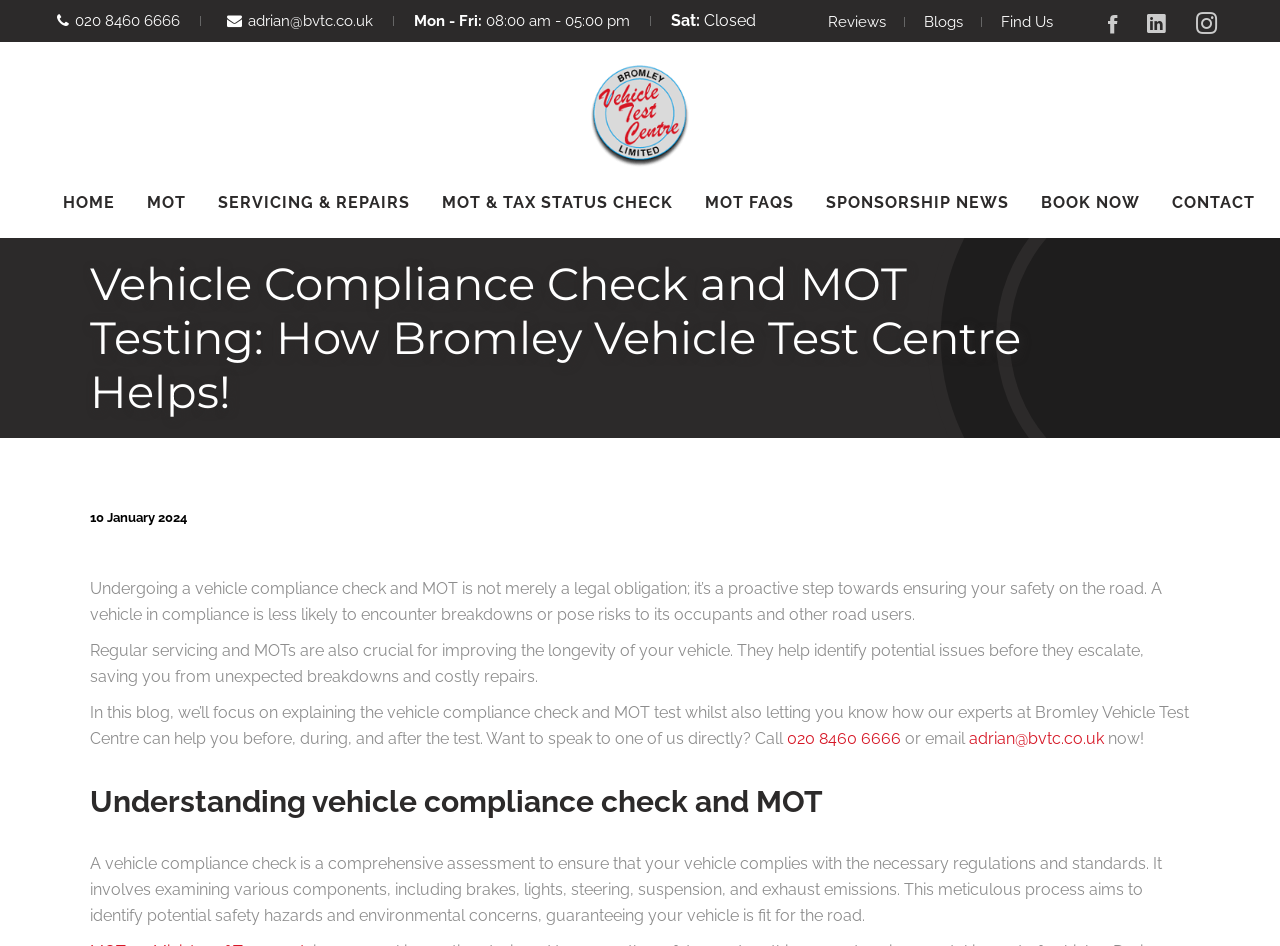Generate an in-depth caption that captures all aspects of the webpage.

This webpage is about vehicle compliance checks and MOT tests, specifically how Bromley Vehicle Test Centre can assist with these processes. At the top of the page, there is a row of links, including phone numbers, email addresses, and social media icons. Below this, there is a logo of Bromley Vehicle Test Centre, accompanied by three images of the logo in different variations.

The main content of the page is divided into sections. The first section has a heading that reads "Vehicle Compliance Check and MOT Testing: How Bromley Vehicle Test Centre Helps!" followed by a brief introduction to the importance of vehicle compliance checks and MOT tests. This section also includes a date, "10 January 2024", indicating when the blog was published.

The next section explains the benefits of regular servicing and MOTs, including improving the longevity of the vehicle and identifying potential issues before they escalate. This section also provides contact information, allowing users to call or email the centre directly.

The following section is headed "Understanding vehicle compliance check and MOT" and provides a detailed explanation of what a vehicle compliance check entails, including the examination of various components to ensure the vehicle is safe and environmentally friendly.

At the top of the page, there is a navigation menu with links to different sections of the website, including "HOME", "MOT", "SERVICING & REPAIRS", and "CONTACT".